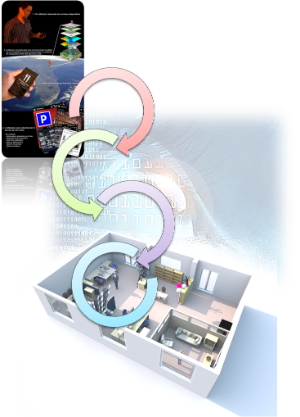Respond to the following question with a brief word or phrase:
What is the user in the background doing?

Interacting with technology